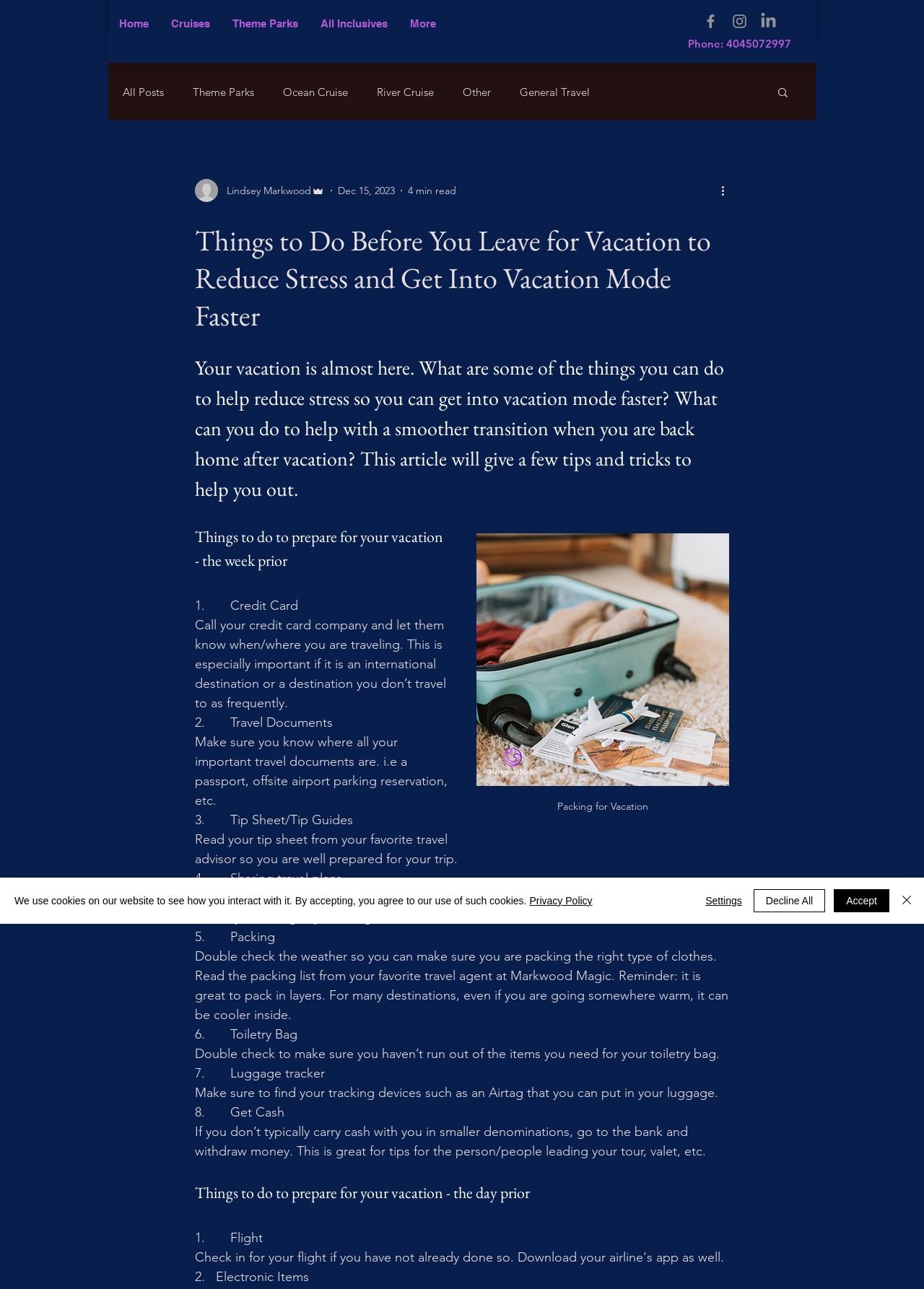Please predict the bounding box coordinates (top-left x, top-left y, bottom-right x, bottom-right y) for the UI element in the screenshot that fits the description: aria-label="LinkedIn"

[0.822, 0.01, 0.841, 0.024]